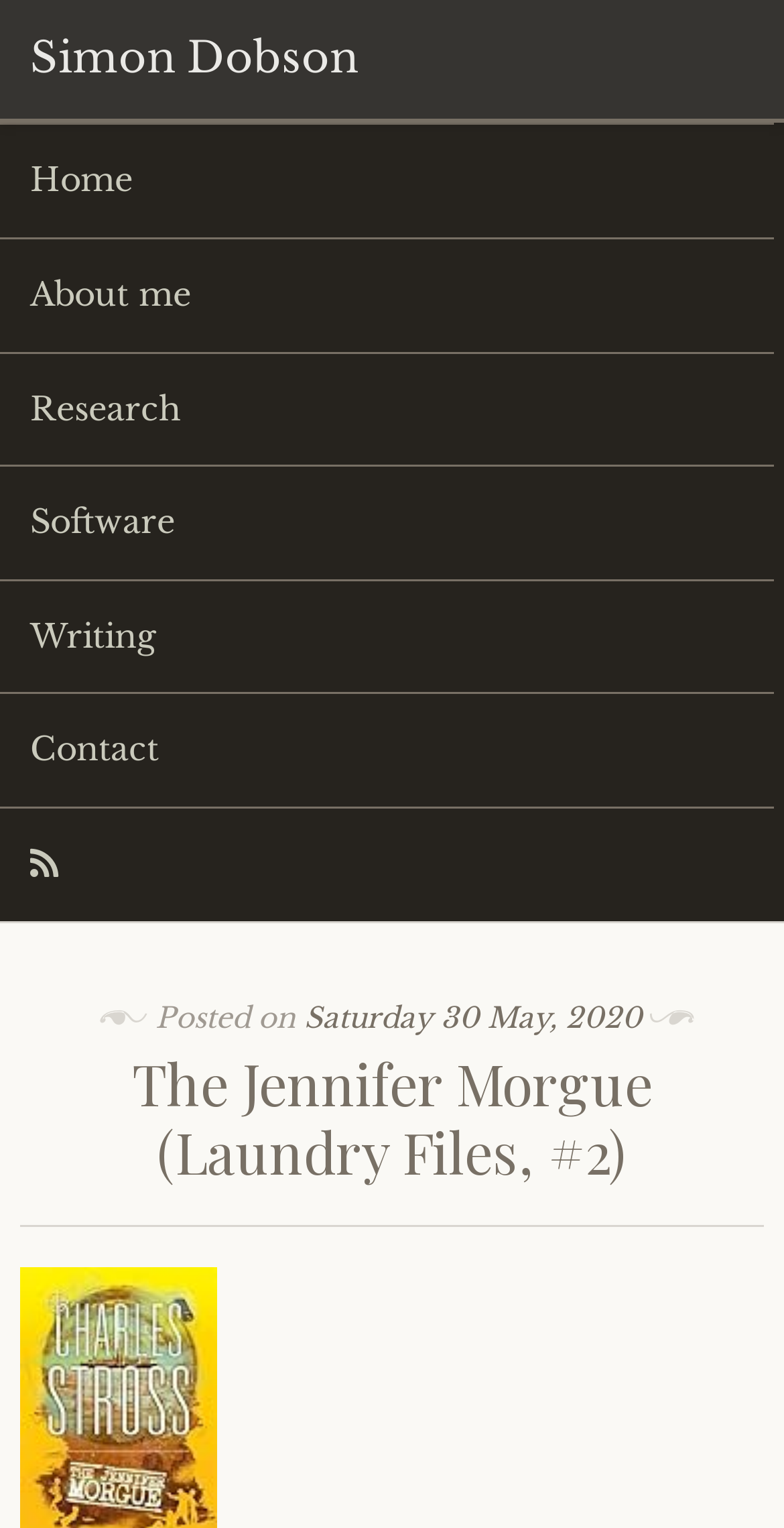What is the text of the webpage's headline?

The Jennifer Morgue (Laundry Files, #2)